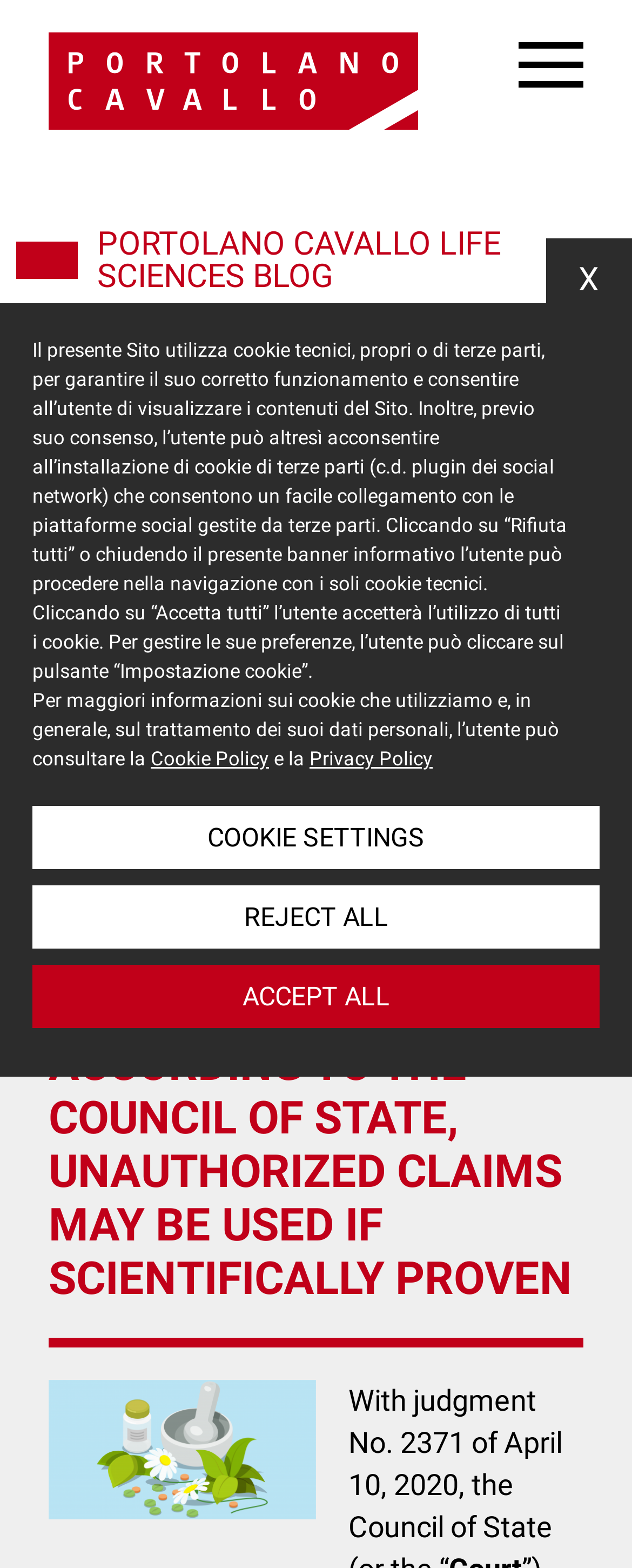Extract the primary header of the webpage and generate its text.

HEALTH CLAIMS ON BOTANICALS: ACCORDING TO THE COUNCIL OF STATE, UNAUTHORIZED CLAIMS MAY BE USED IF SCIENTIFICALLY PROVEN